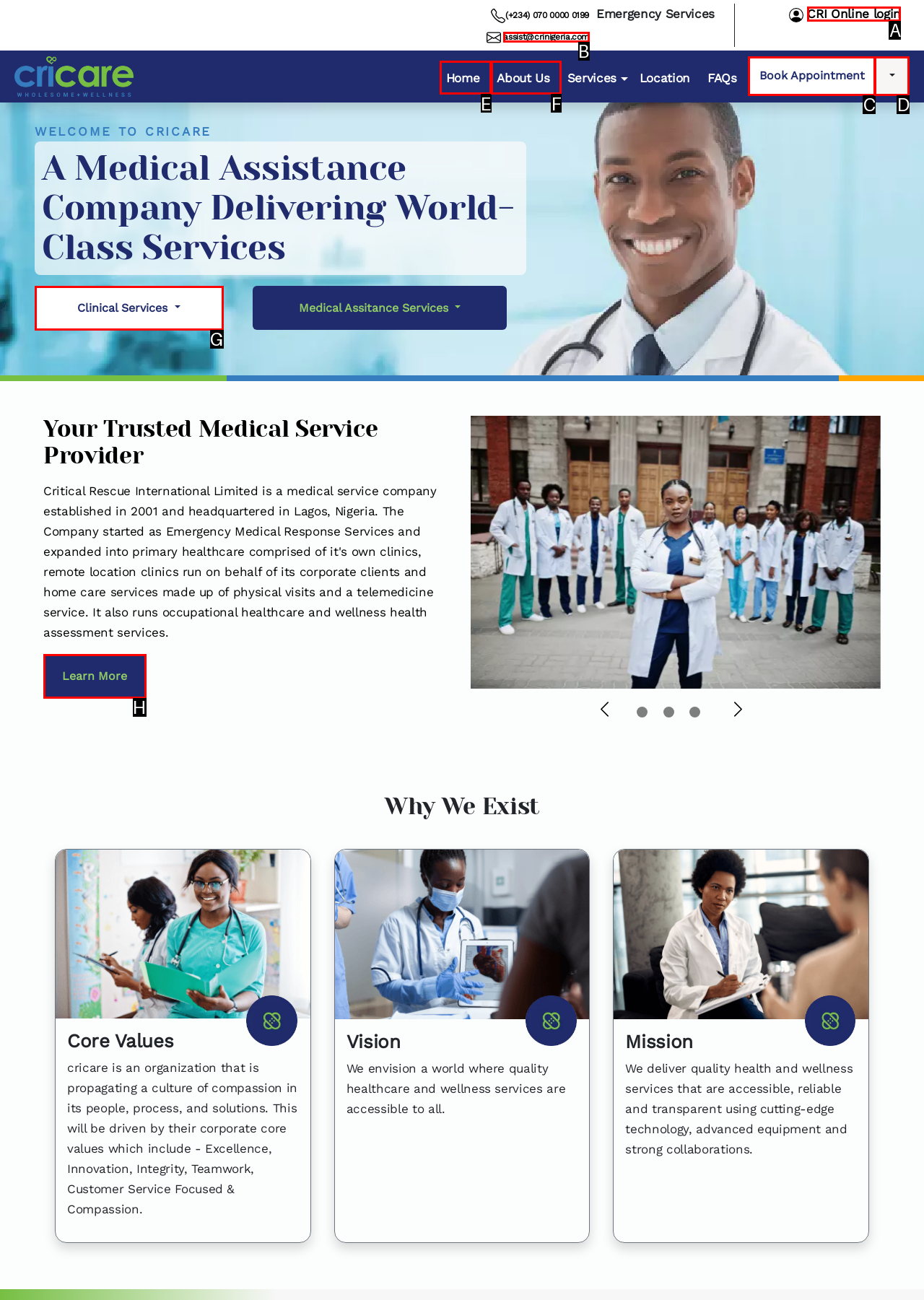Match the HTML element to the description: Clinical Services. Answer with the letter of the correct option from the provided choices.

G